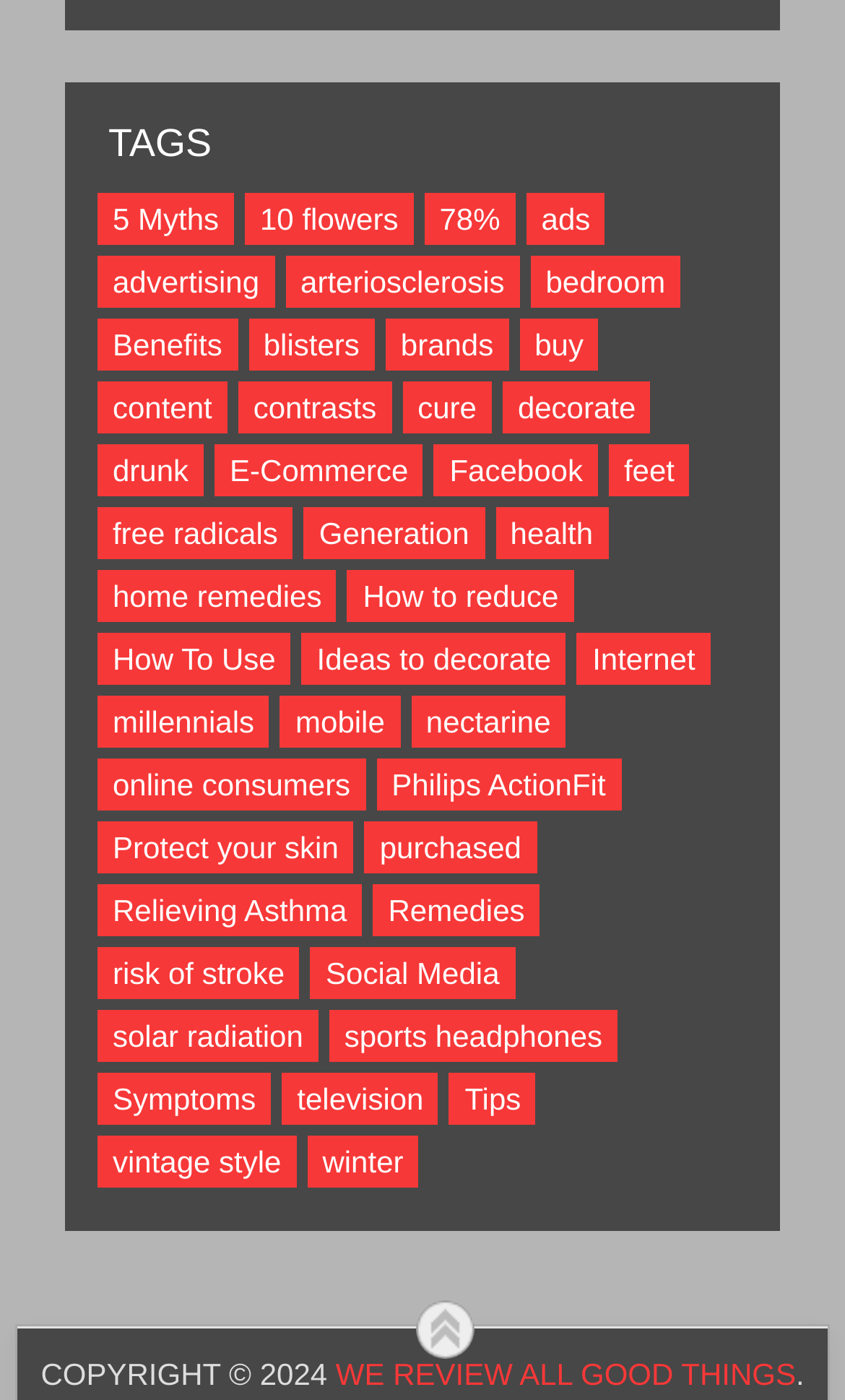What is the topic of the link 'Relieving Asthma'?
Please give a detailed and thorough answer to the question, covering all relevant points.

The link 'Relieving Asthma' is related to health because it is categorized under the topic of health, as indicated by its proximity to other health-related links on the webpage.